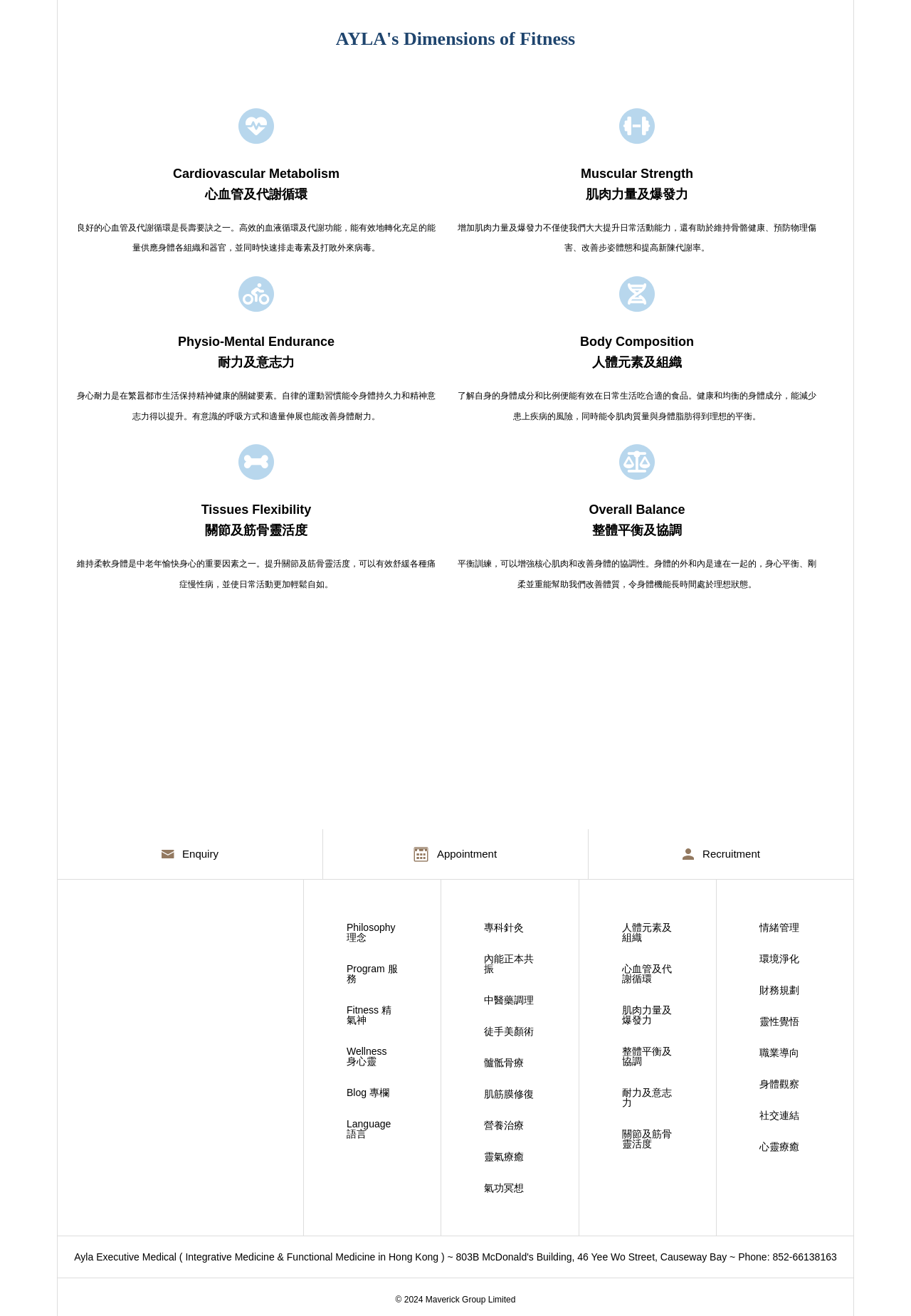Locate the bounding box coordinates of the element you need to click to accomplish the task described by this instruction: "Click Recruitment".

[0.646, 0.63, 0.938, 0.668]